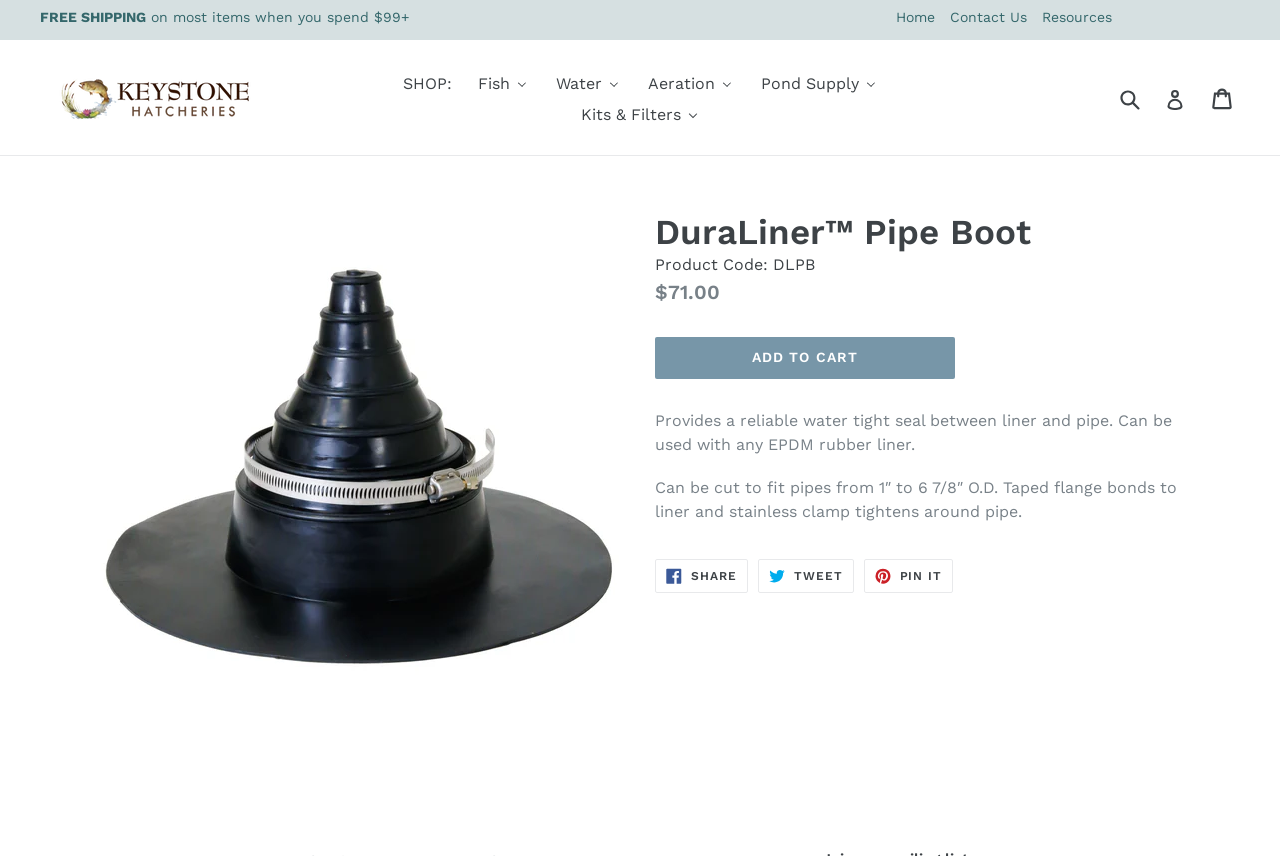How many social media sharing options are there?
Answer the question with as much detail as you can, using the image as a reference.

I counted the social media sharing options, which are 'SHARE ON FACEBOOK', 'TWEET ON TWITTER', and 'PIN ON PINTEREST', and found that there are 3 options in total.